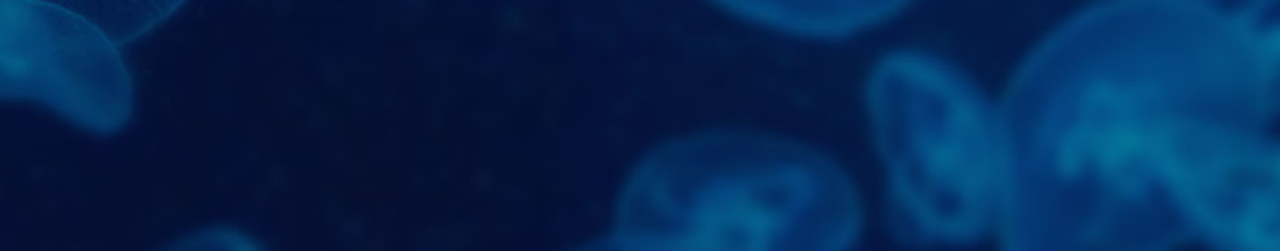What type of themes is the gradient suitable for?
Please provide a single word or phrase answer based on the image.

Wellness, relaxation, or marine